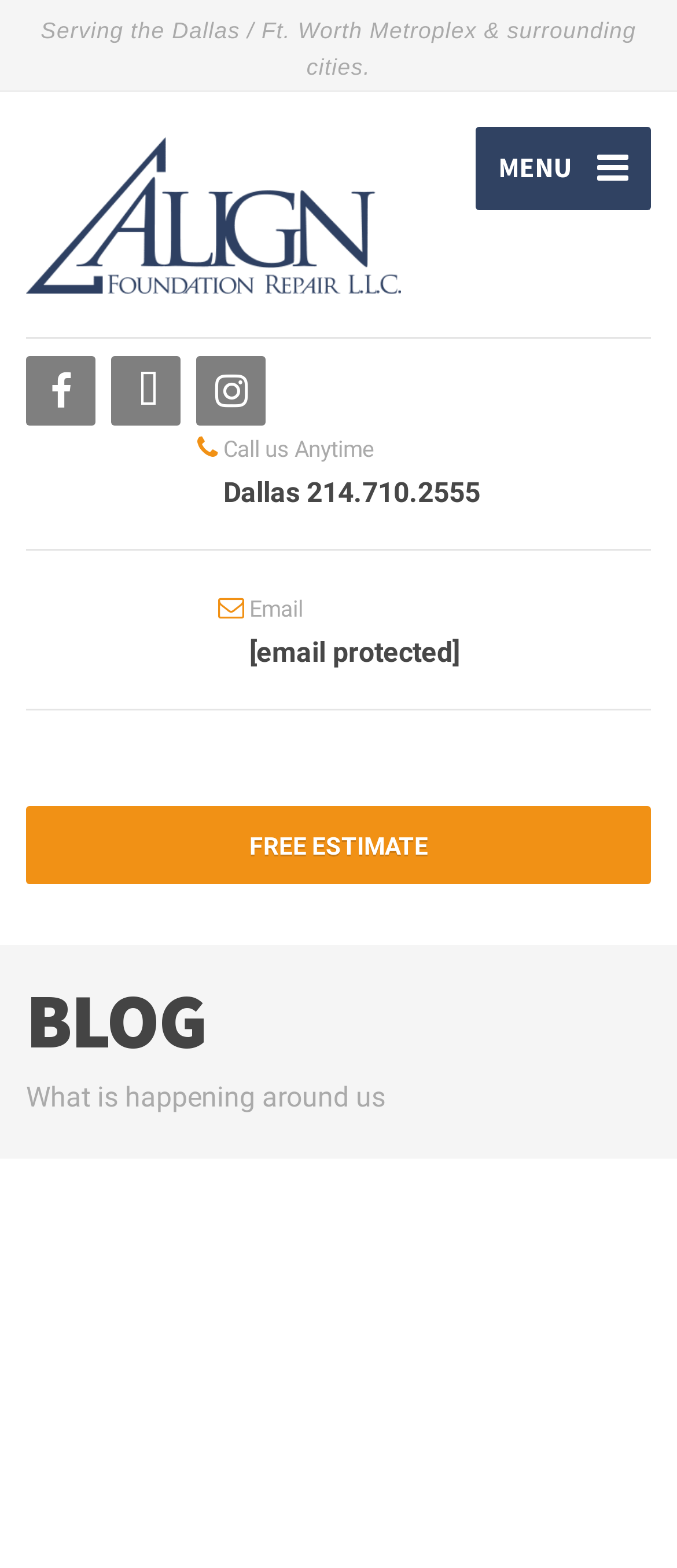Using the information in the image, give a detailed answer to the following question: What is the purpose of the 'FREE ESTIMATE' button?

The 'FREE ESTIMATE' button is likely a call-to-action button that allows users to request a free estimate for the company's services, which is related to foundation repair.